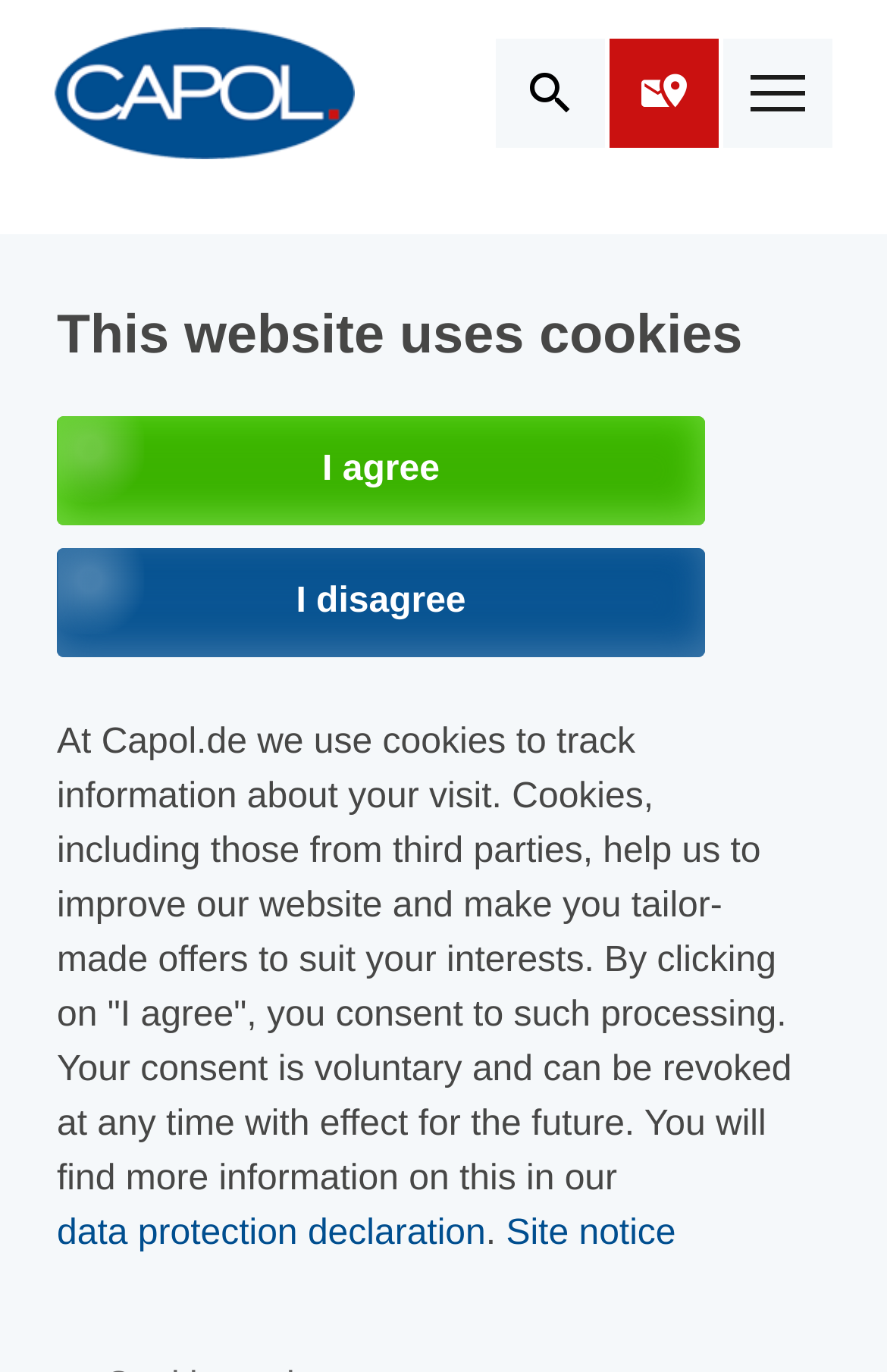What is the purpose of the search box?
Please provide a single word or phrase as the answer based on the screenshot.

Search on Capol